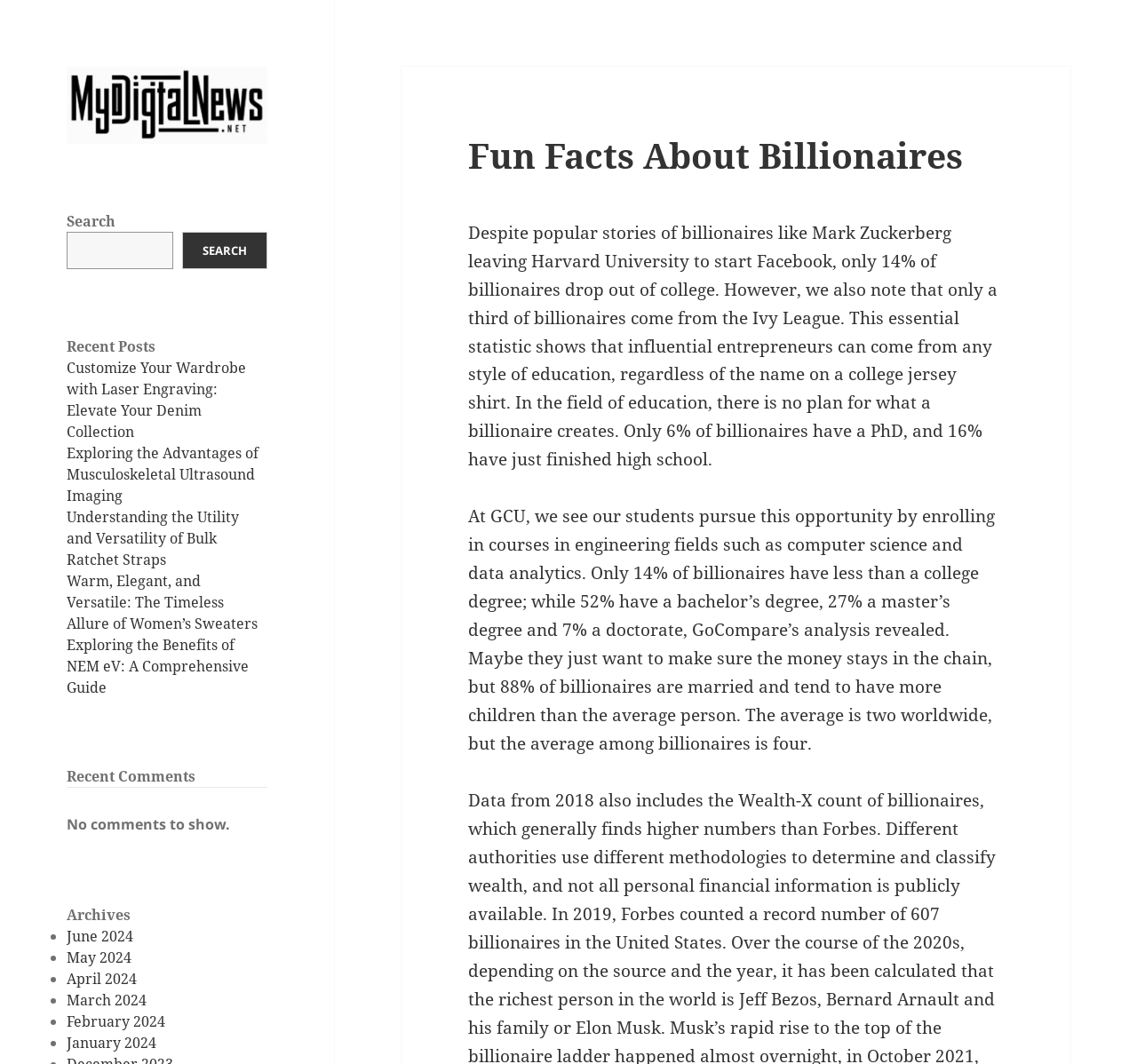Find the bounding box coordinates of the UI element according to this description: "Search".

[0.16, 0.218, 0.235, 0.253]